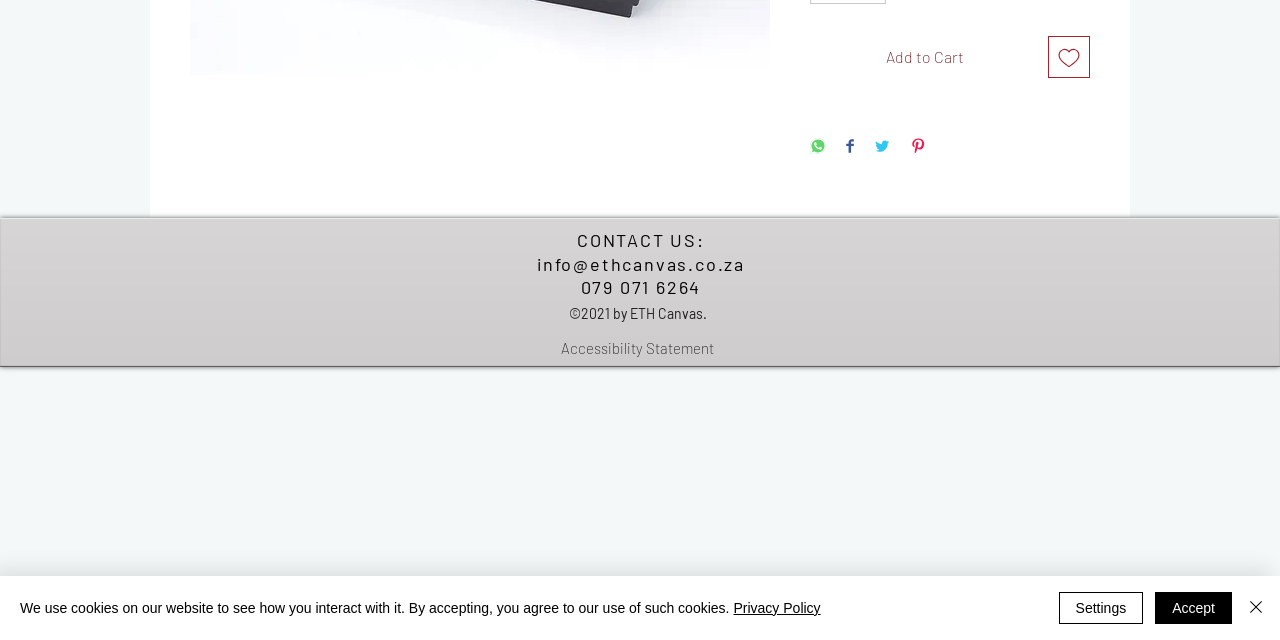Please determine the bounding box coordinates for the UI element described here. Use the format (top-left x, top-left y, bottom-right x, bottom-right y) with values bounded between 0 and 1: Settings

[0.827, 0.925, 0.893, 0.975]